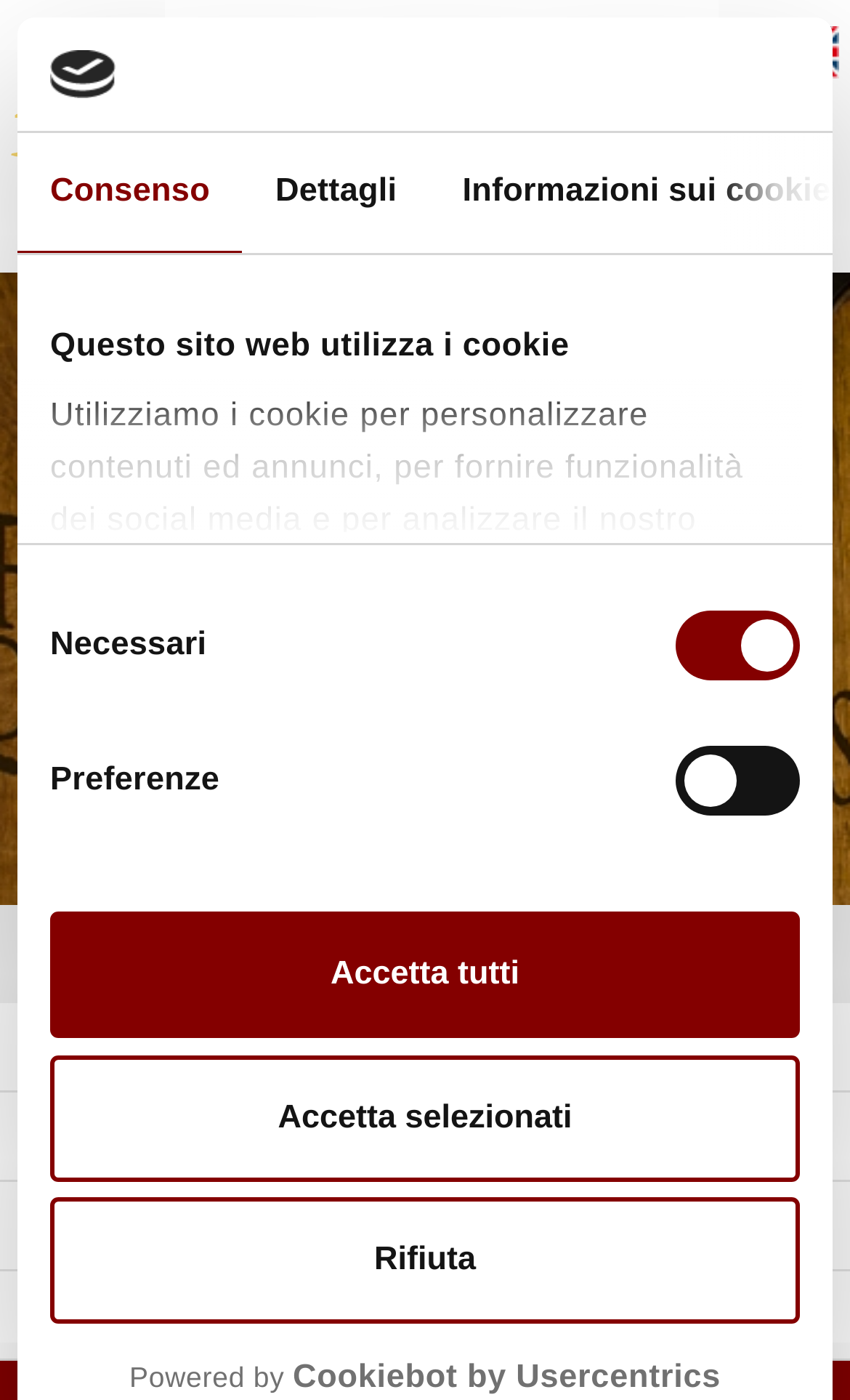Find the bounding box coordinates of the element you need to click on to perform this action: 'Select the Dettagli tab'. The coordinates should be represented by four float values between 0 and 1, in the format [left, top, right, bottom].

[0.285, 0.096, 0.505, 0.181]